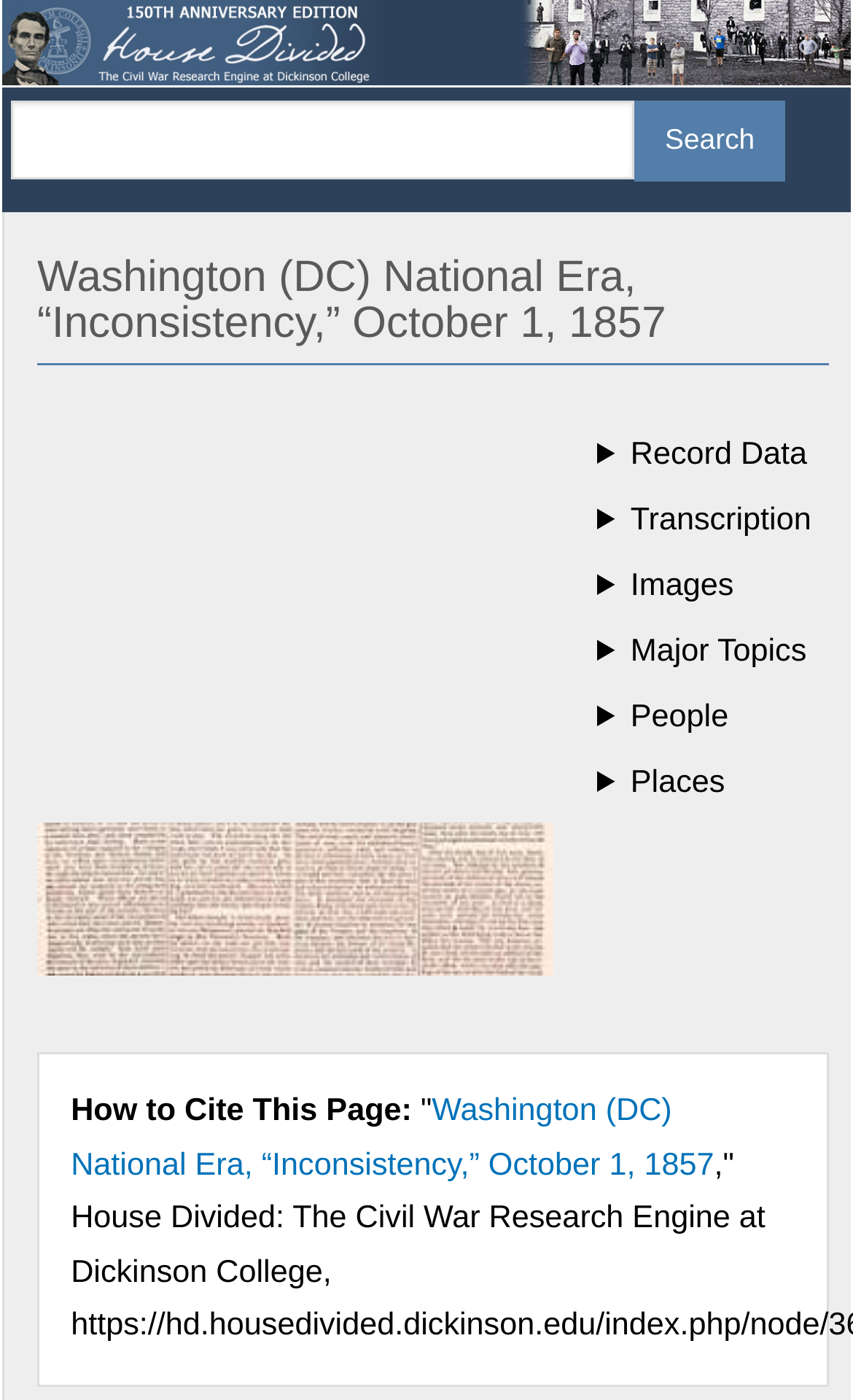What is the date of the newspaper article?
Please answer the question with a single word or phrase, referencing the image.

October 1, 1857